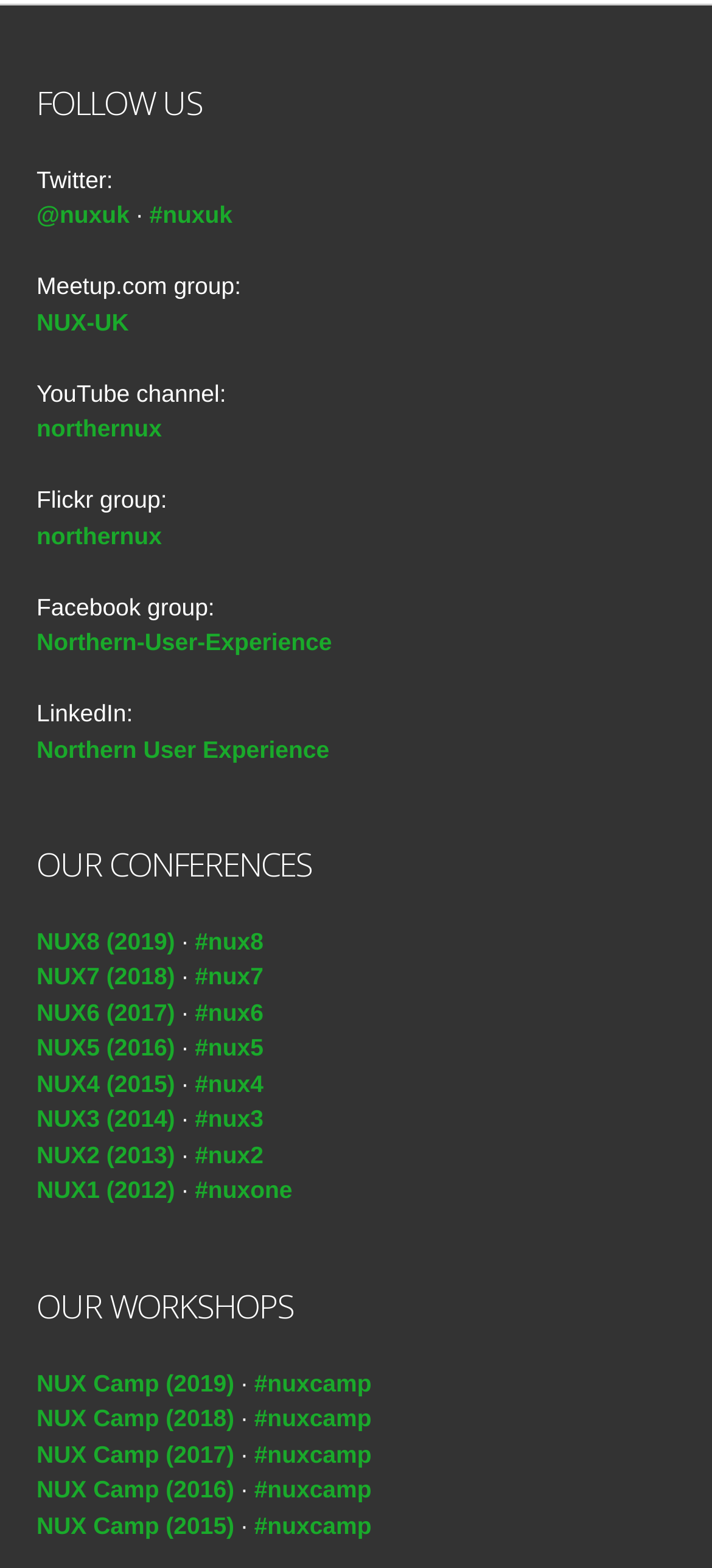Determine the bounding box coordinates of the region I should click to achieve the following instruction: "Watch Northern UX YouTube channel". Ensure the bounding box coordinates are four float numbers between 0 and 1, i.e., [left, top, right, bottom].

[0.051, 0.264, 0.227, 0.282]